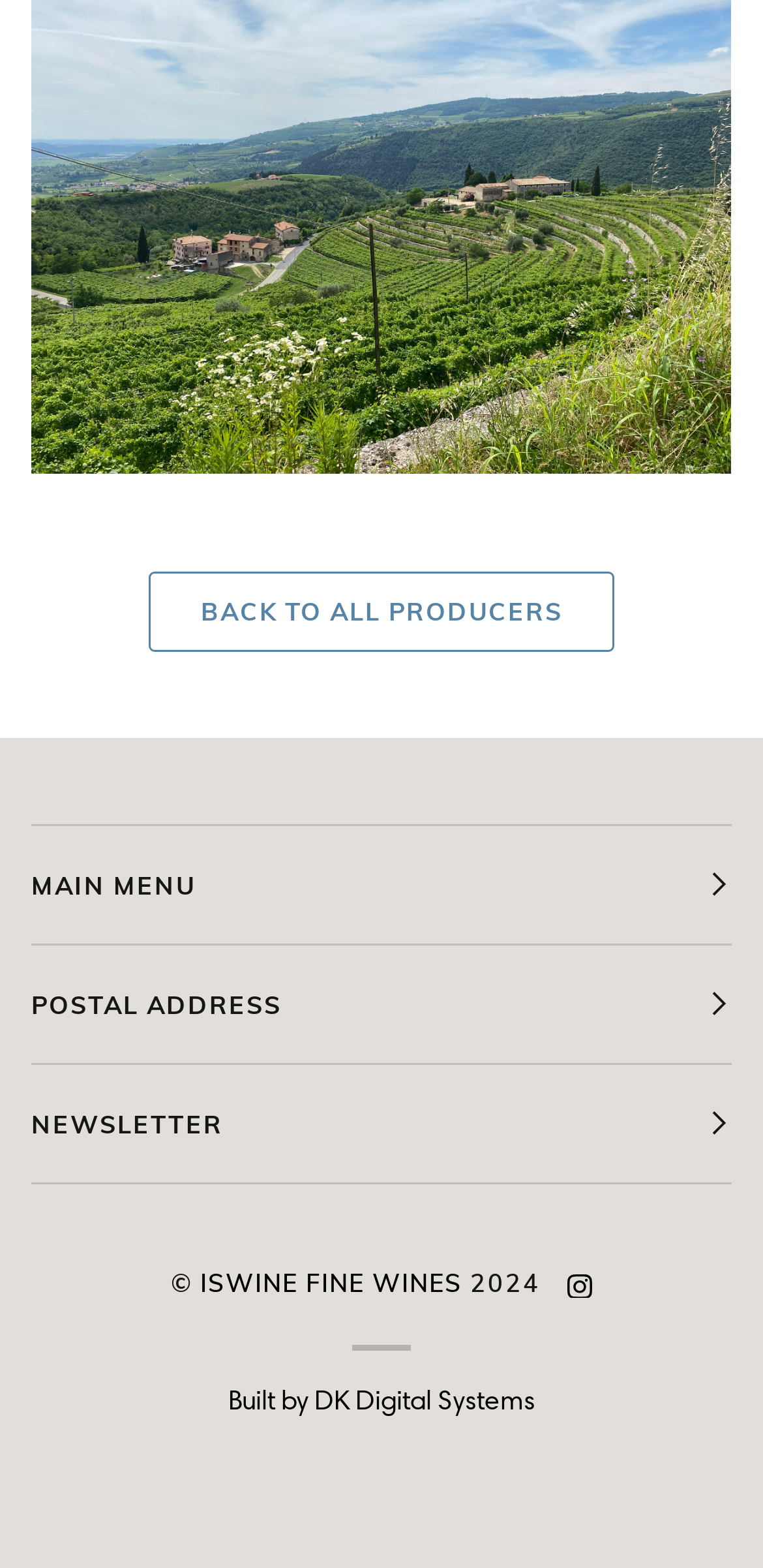With reference to the screenshot, provide a detailed response to the question below:
What social media platform is linked?

I found the social media platform linked by looking at the link element with the text 'INSTAGRAM' located at the bottom of the page, which suggests that it is a link to the website's Instagram profile.